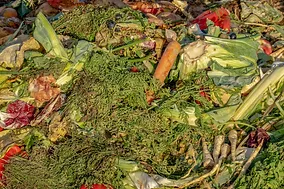What is the purpose of biological compost inoculants?
Kindly offer a detailed explanation using the data available in the image.

According to the caption, biological compost inoculants can significantly accelerate the decomposition process and improve compost quality by transforming organic waste into valuable humus, which implies that the purpose of biological compost inoculants is to accelerate decomposition.